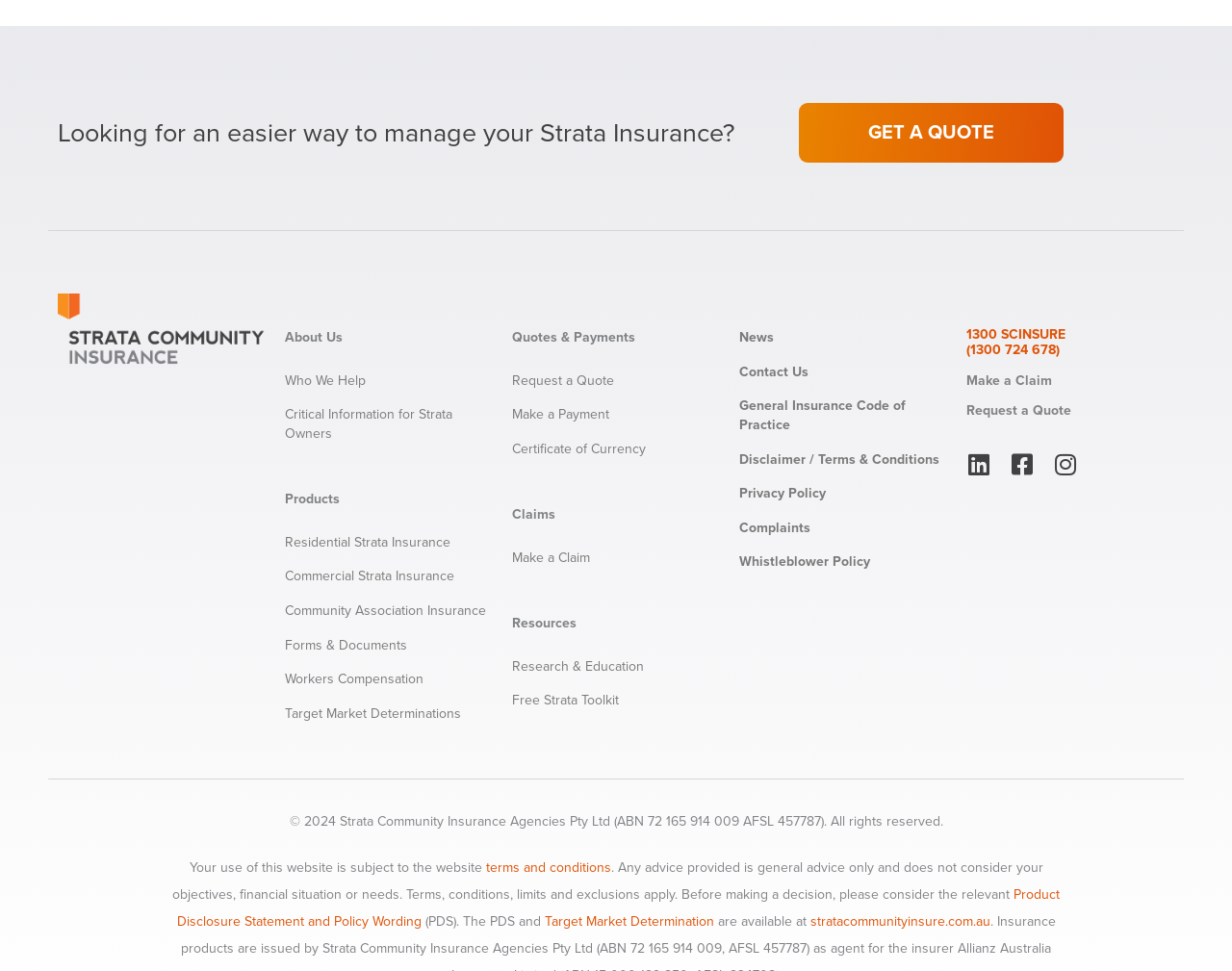Determine the bounding box coordinates of the clickable region to carry out the instruction: "Follow on Linkedin".

[0.784, 0.466, 0.804, 0.491]